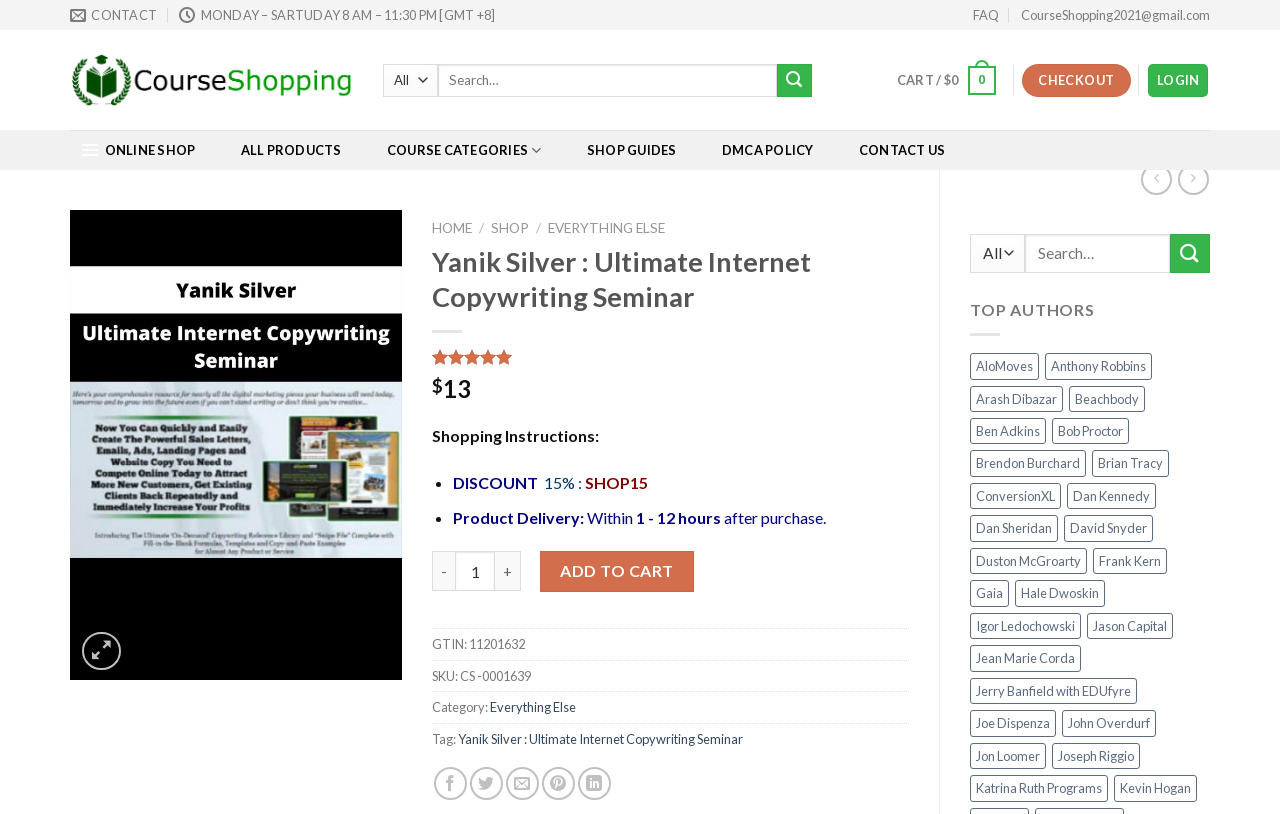Determine the bounding box coordinates of the region I should click to achieve the following instruction: "Contact us". Ensure the bounding box coordinates are four float numbers between 0 and 1, i.e., [left, top, right, bottom].

[0.664, 0.16, 0.746, 0.209]